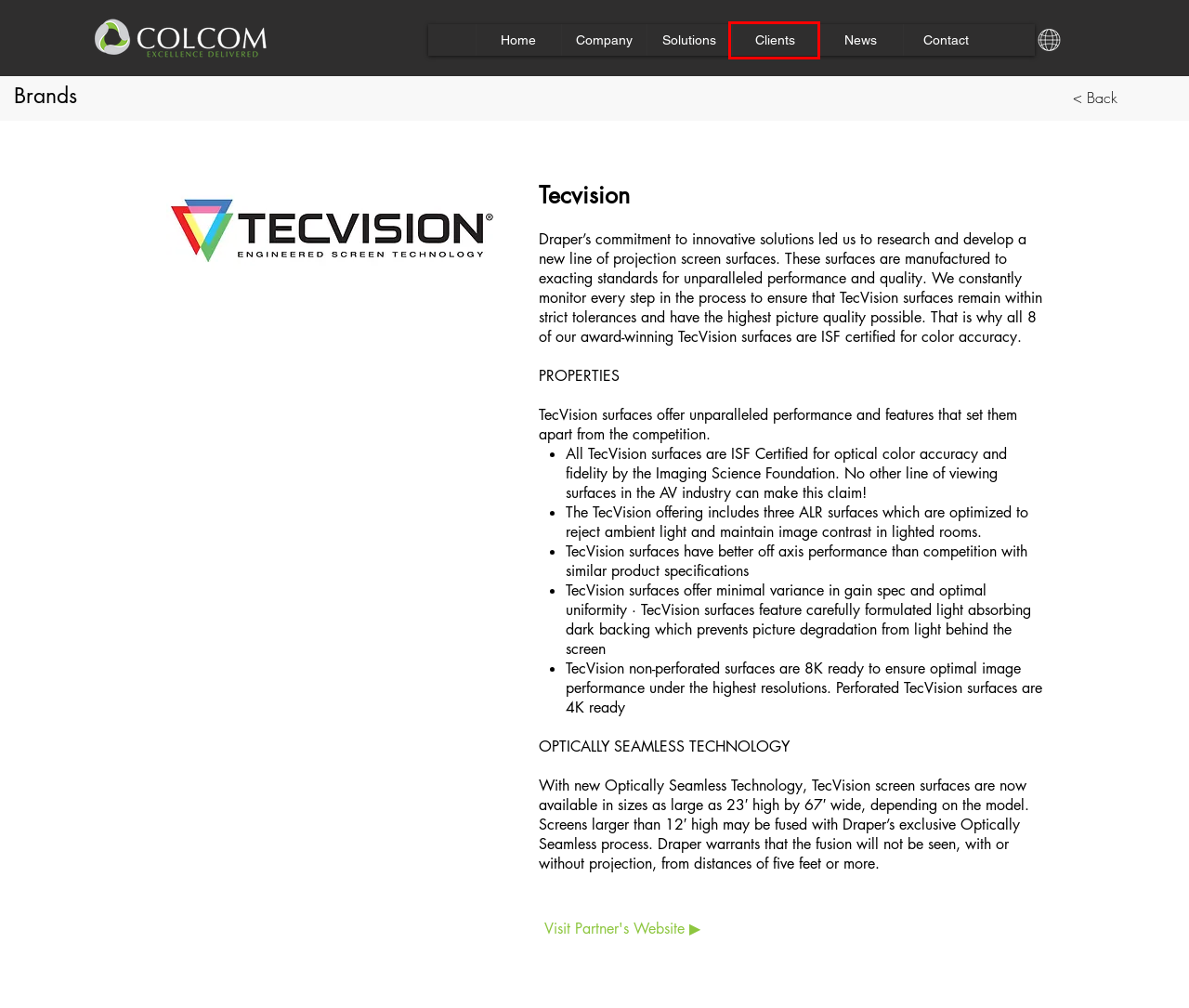Analyze the screenshot of a webpage featuring a red rectangle around an element. Pick the description that best fits the new webpage after interacting with the element inside the red bounding box. Here are the candidates:
A. COLCOM | Contact
B. Latest News and Updates | Colcom-India
C. COLCOM | About Us
D. COLCOM | Clients
E. COLCOM | Brands
F. COLCOM | Audio Visual System Integrator | India
G. COLCOM | Solutions
H. Integrated Audio Solutions | ColCom-India

D